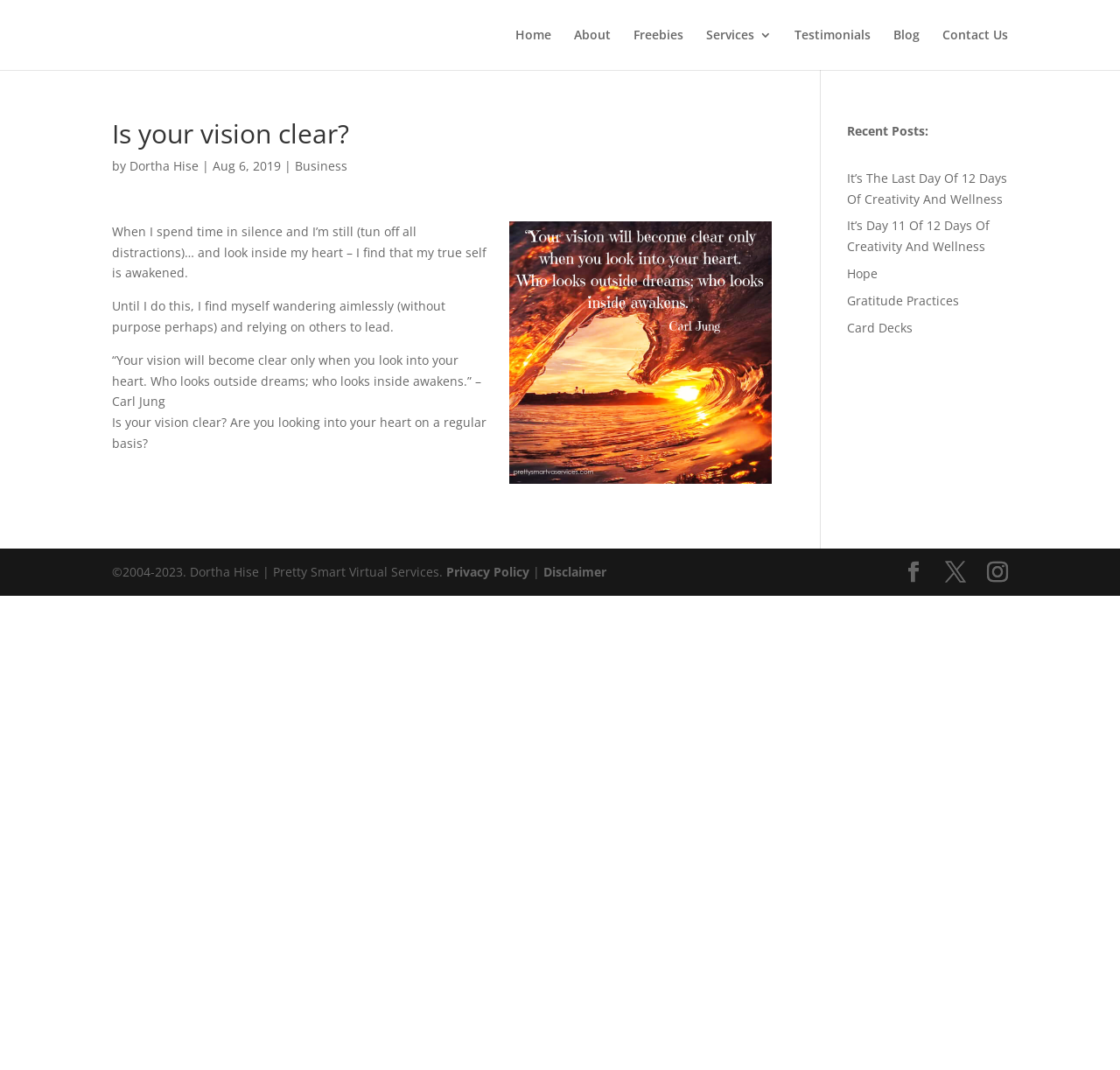Find the bounding box coordinates for the area that must be clicked to perform this action: "visit the blog".

[0.798, 0.027, 0.821, 0.065]